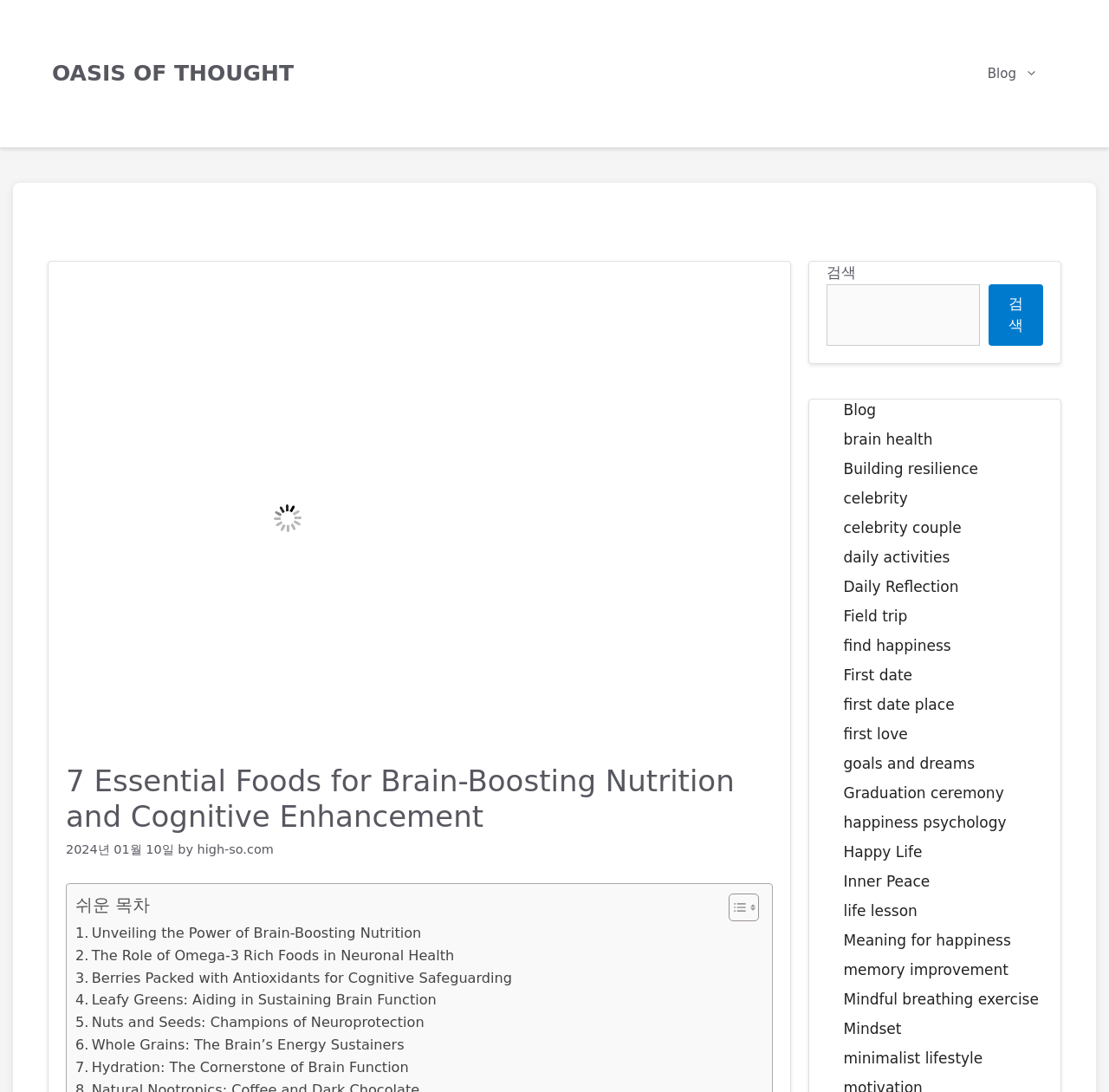Indicate the bounding box coordinates of the clickable region to achieve the following instruction: "Toggle the table of content."

[0.645, 0.817, 0.68, 0.844]